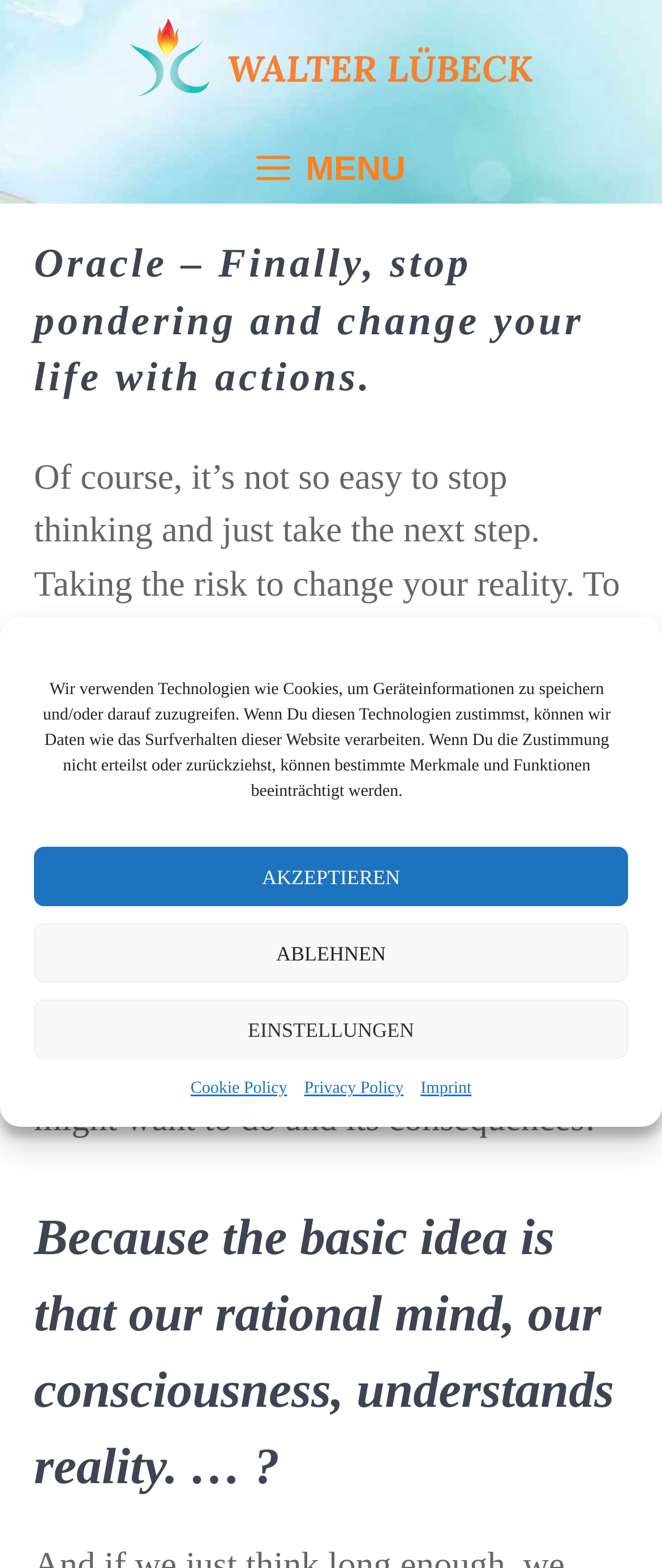Using the element description: "Imprint", determine the bounding box coordinates. The coordinates should be in the format [left, top, right, bottom], with values between 0 and 1.

[0.635, 0.686, 0.712, 0.702]